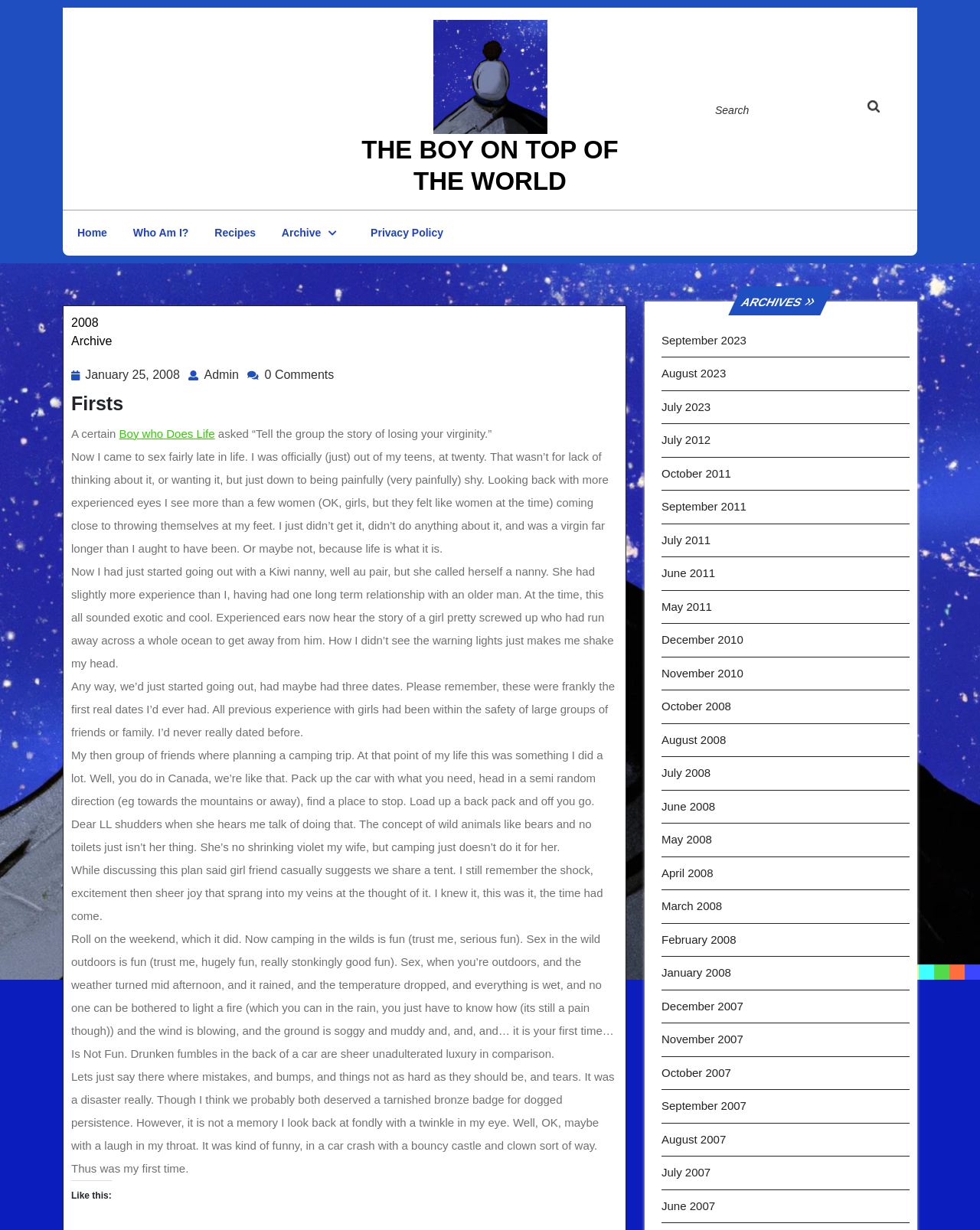Please identify the bounding box coordinates of the clickable area that will allow you to execute the instruction: "Read the 'Firsts' story".

[0.073, 0.312, 0.63, 0.343]